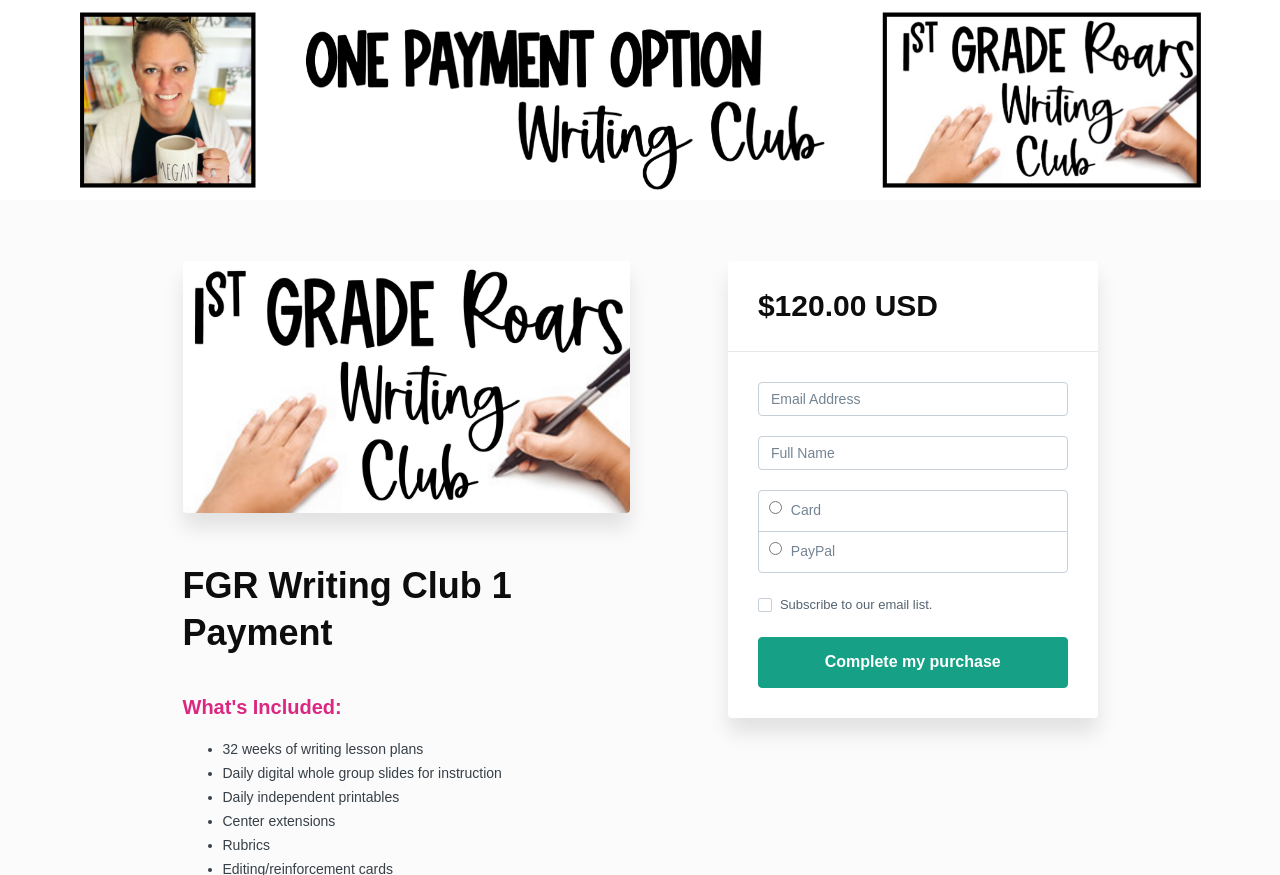Find and provide the bounding box coordinates for the UI element described with: "name="commit" value="Complete my purchase"".

[0.592, 0.728, 0.834, 0.786]